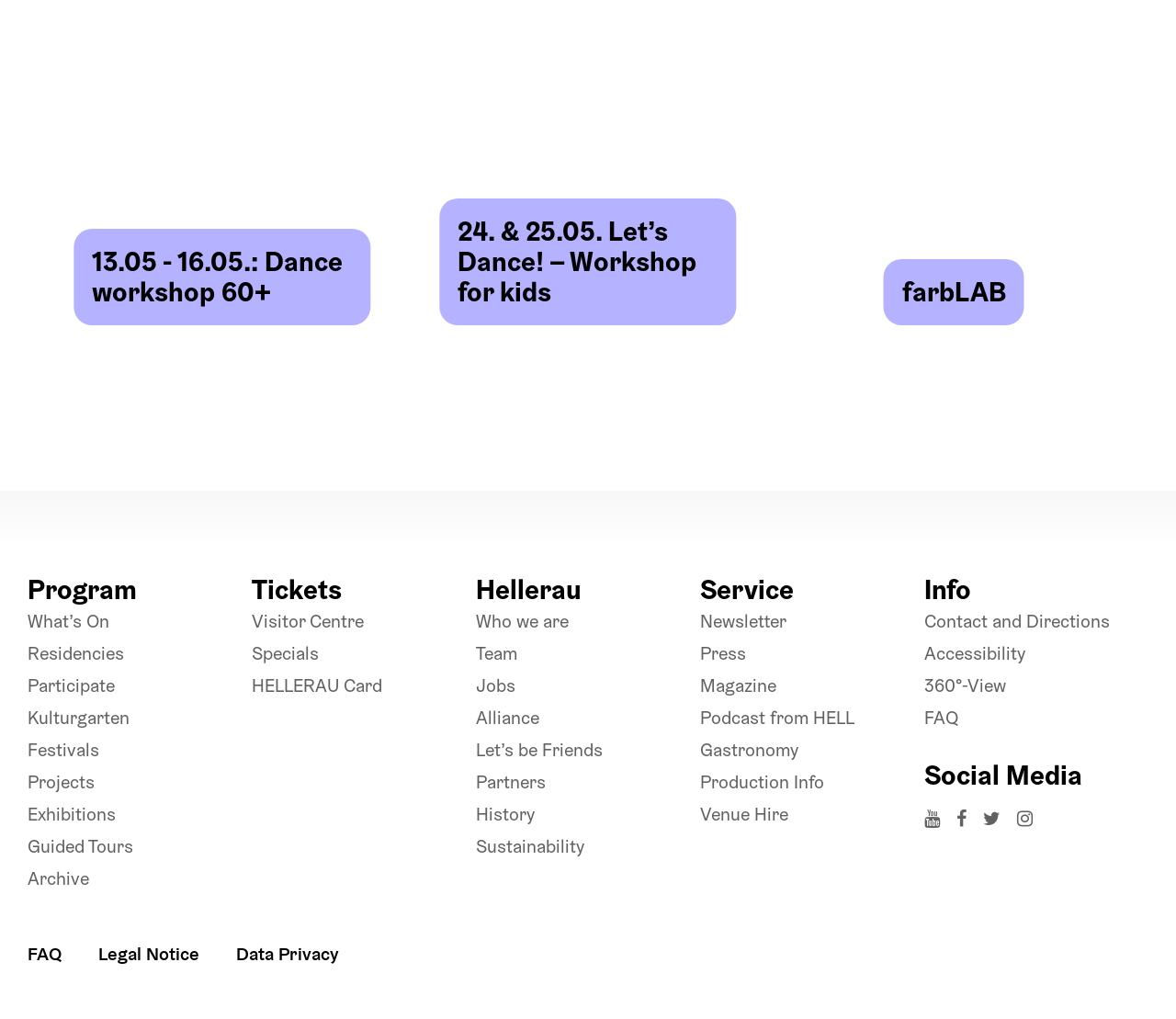Answer the question briefly using a single word or phrase: 
How many links are there in the 'What’s On' section?

9